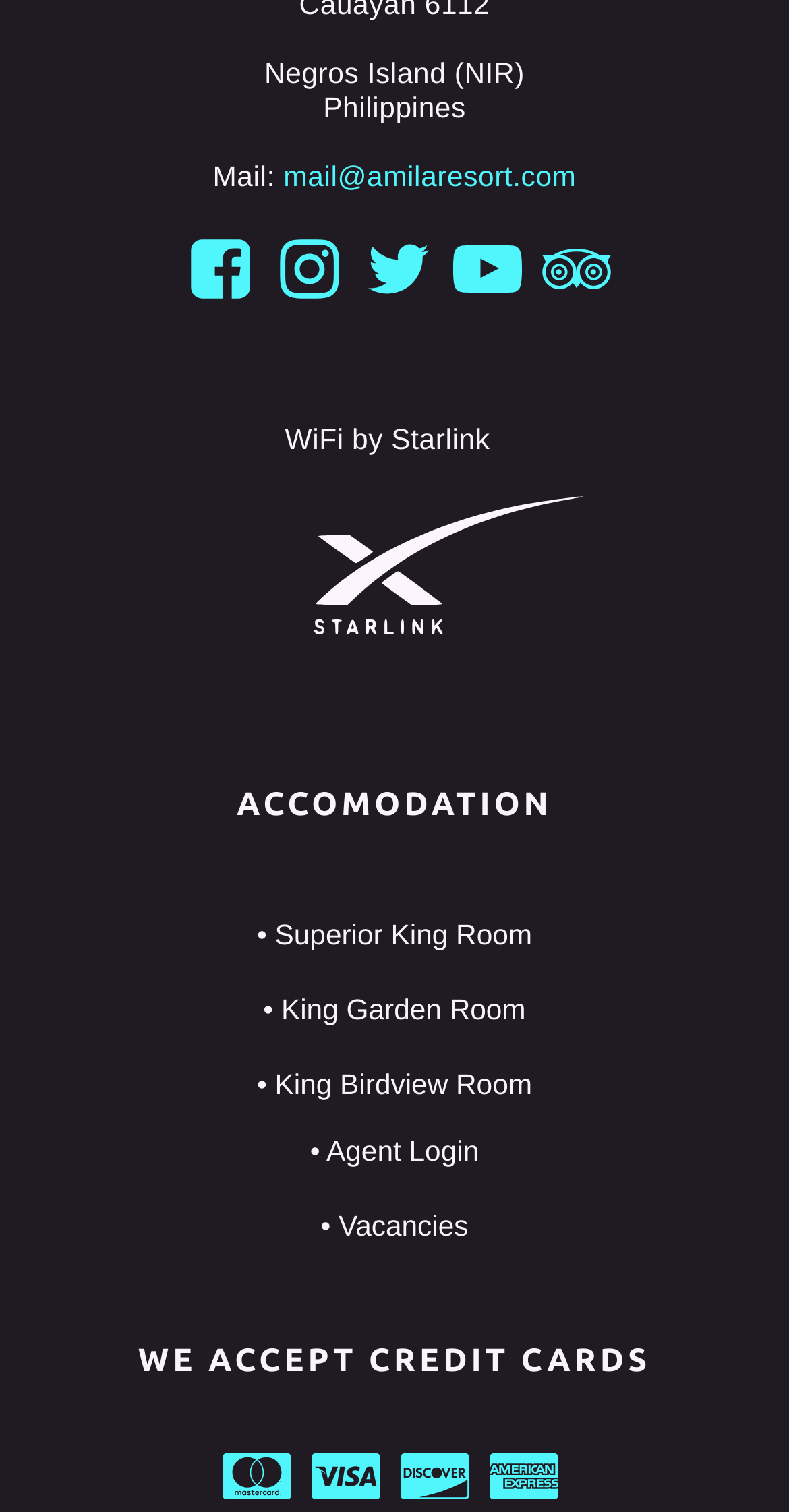Point out the bounding box coordinates of the section to click in order to follow this instruction: "Use the WiFi by Starlink".

[0.034, 0.239, 0.966, 0.393]